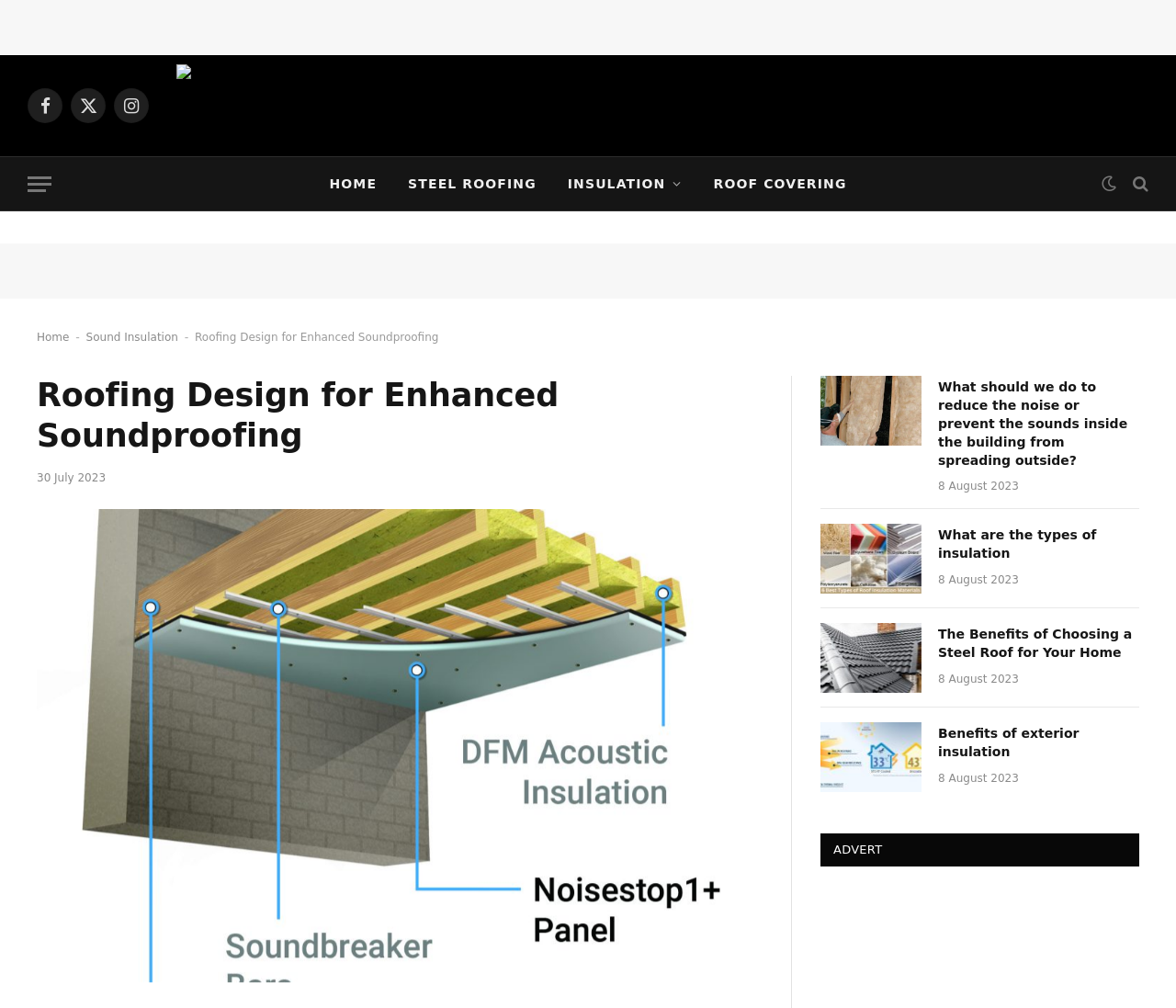Based on the image, provide a detailed response to the question:
What type of roofing is mentioned on this webpage?

The webpage mentions steel roofing as one of the options, which is evident from the link 'STEEL ROOFING' in the navigation menu and the article 'The Benefits of Choosing a Steel Roof for Your Home'.